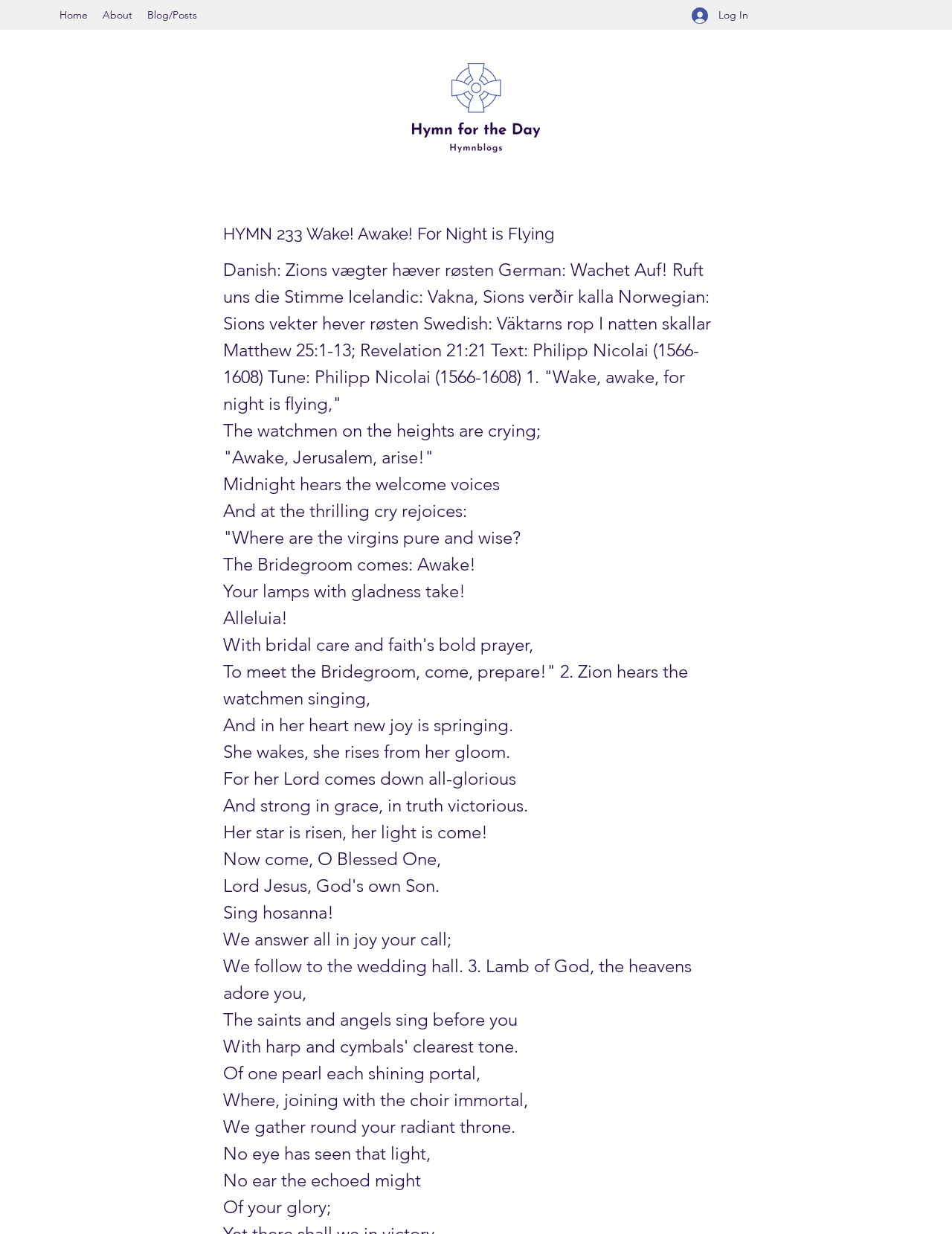Create a full and detailed caption for the entire webpage.

This webpage appears to be a hymn page, specifically displaying Hymn 233 "Wake! Awake! For Night is Flying". At the top left, there is a navigation section with links to "Home", "About", and "Blog/Posts". On the top right, there is a "Log In" button accompanied by a small image. 

Below the navigation section, there is a prominent link to "Norwegian Hymns" with an associated image. The main content of the page is the hymn itself, which is divided into three stanzas. The hymn title "HYMN 233 Wake! Awake! For Night is Flying" is displayed in a large font size. 

The hymn text is presented in a series of static text elements, with each line of the hymn displayed separately. The text describes the awakening of Zion and the coming of the Bridegroom, with themes of joy, preparation, and adoration. The hymn also mentions the Lamb of God and the heavenly choir. 

Throughout the page, there are no other prominent images or UI elements, with the focus being on the hymn text and its associated metadata.